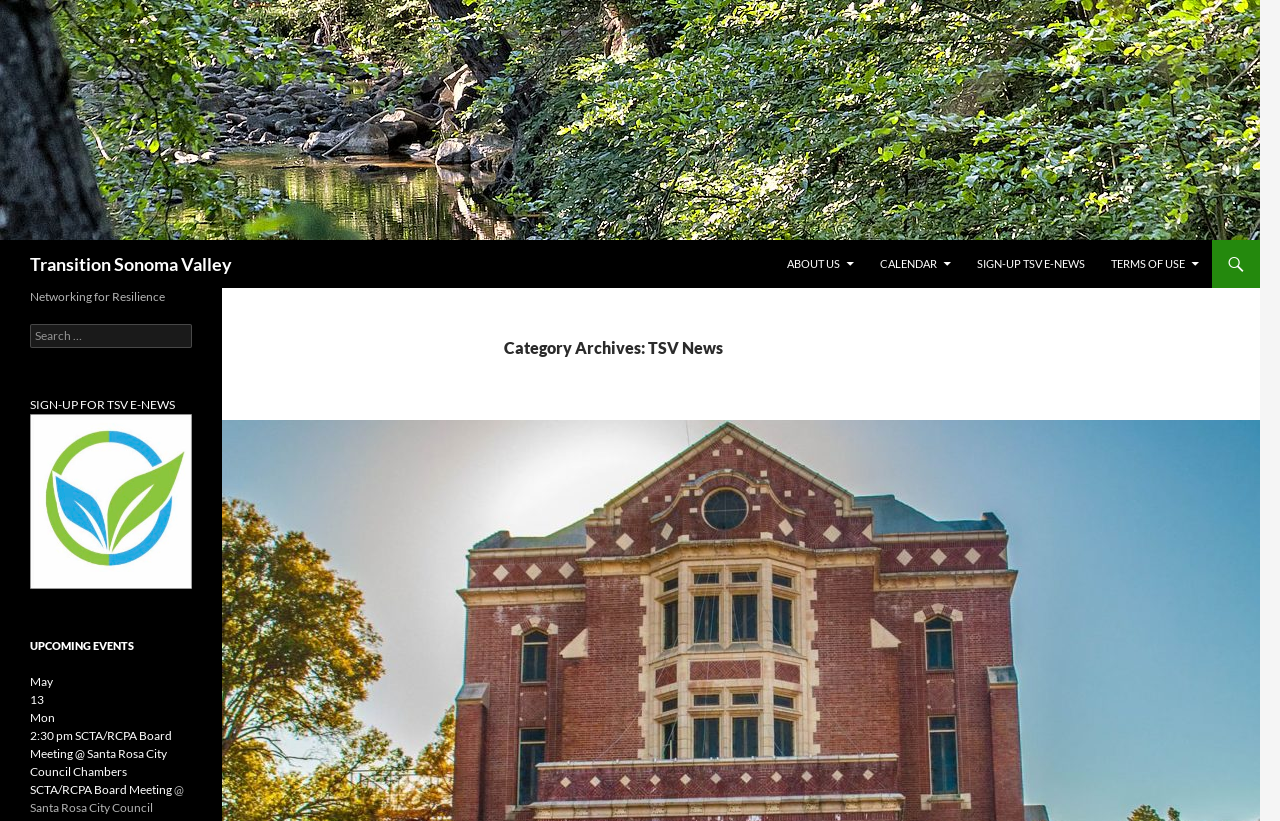Extract the text of the main heading from the webpage.

Transition Sonoma Valley